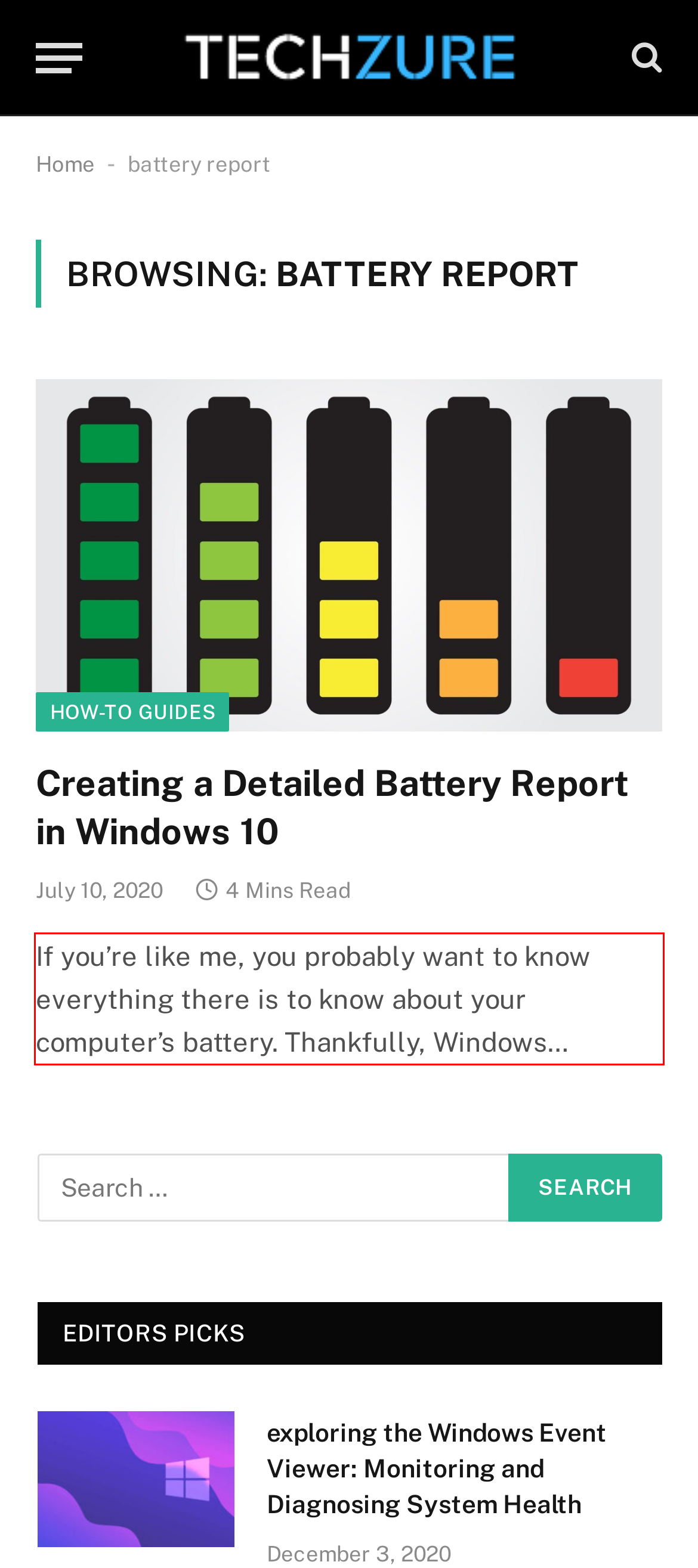Perform OCR on the text inside the red-bordered box in the provided screenshot and output the content.

If you’re like me, you probably want to know everything there is to know about your computer’s battery. Thankfully, Windows…